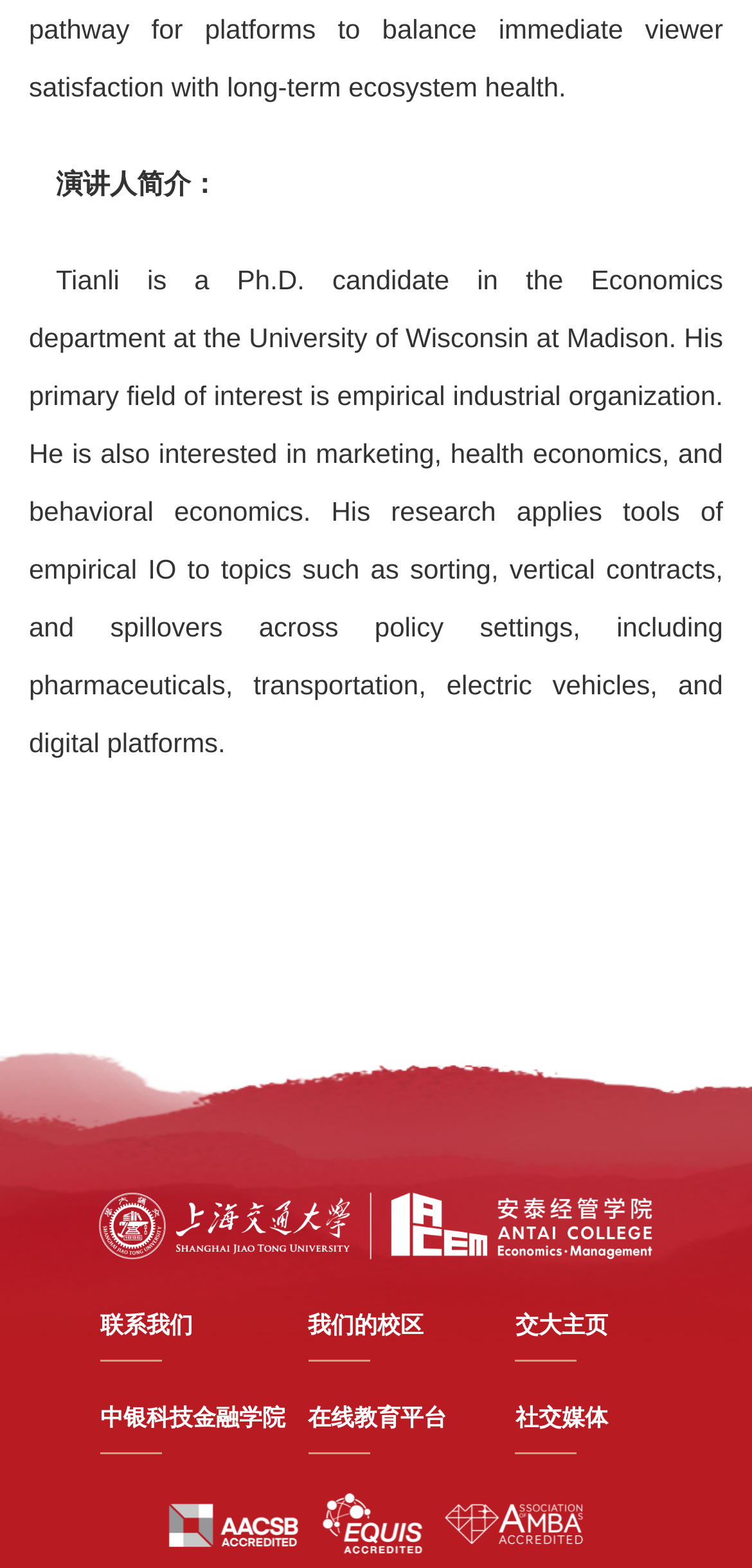Predict the bounding box coordinates of the UI element that matches this description: "在线教育平台". The coordinates should be in the format [left, top, right, bottom] with each value between 0 and 1.

[0.409, 0.893, 0.685, 0.927]